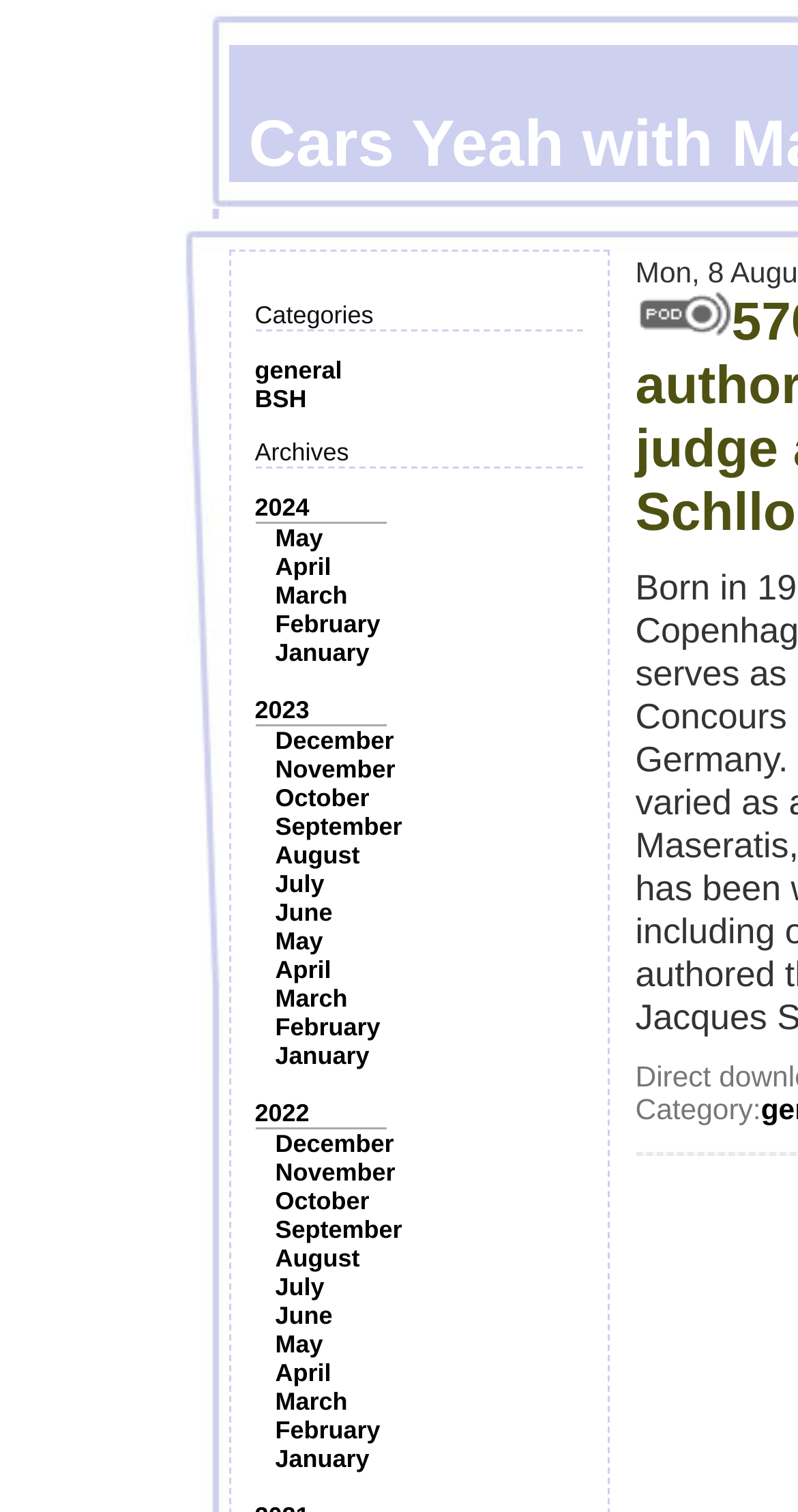Generate a comprehensive description of the webpage content.

The webpage is titled "Cars Yeah with Mark Greene" and appears to be a blog or archive page. At the top, there is a section with the title "Categories" followed by several links, including "general" and "BSH". Below this section, there is another section titled "Archives" with links to different years, including 2024, 2023, and 2022. 

Under each year, there are links to individual months, such as May, April, March, and so on. These links are arranged in a vertical list, with the most recent months at the top. 

On the right side of the page, there is an image, positioned near the top. Below the image, there is a label "Category:".

Overall, the webpage appears to be a collection of blog posts or articles, organized by category and date.